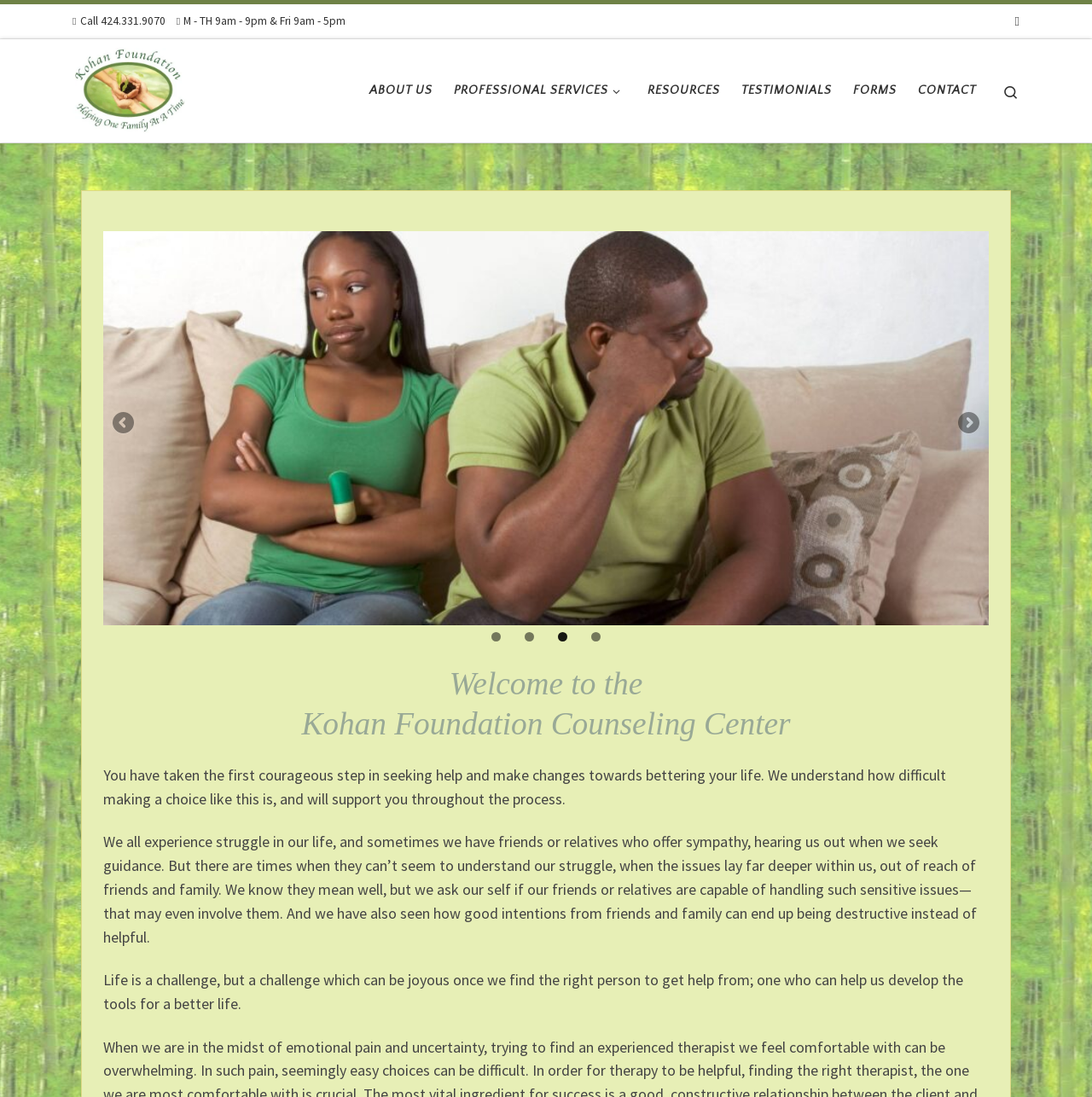Provide the bounding box coordinates, formatted as (top-left x, top-left y, bottom-right x, bottom-right y), with all values being floating point numbers between 0 and 1. Identify the bounding box of the UI element that matches the description: Skip to content

[0.003, 0.003, 0.115, 0.04]